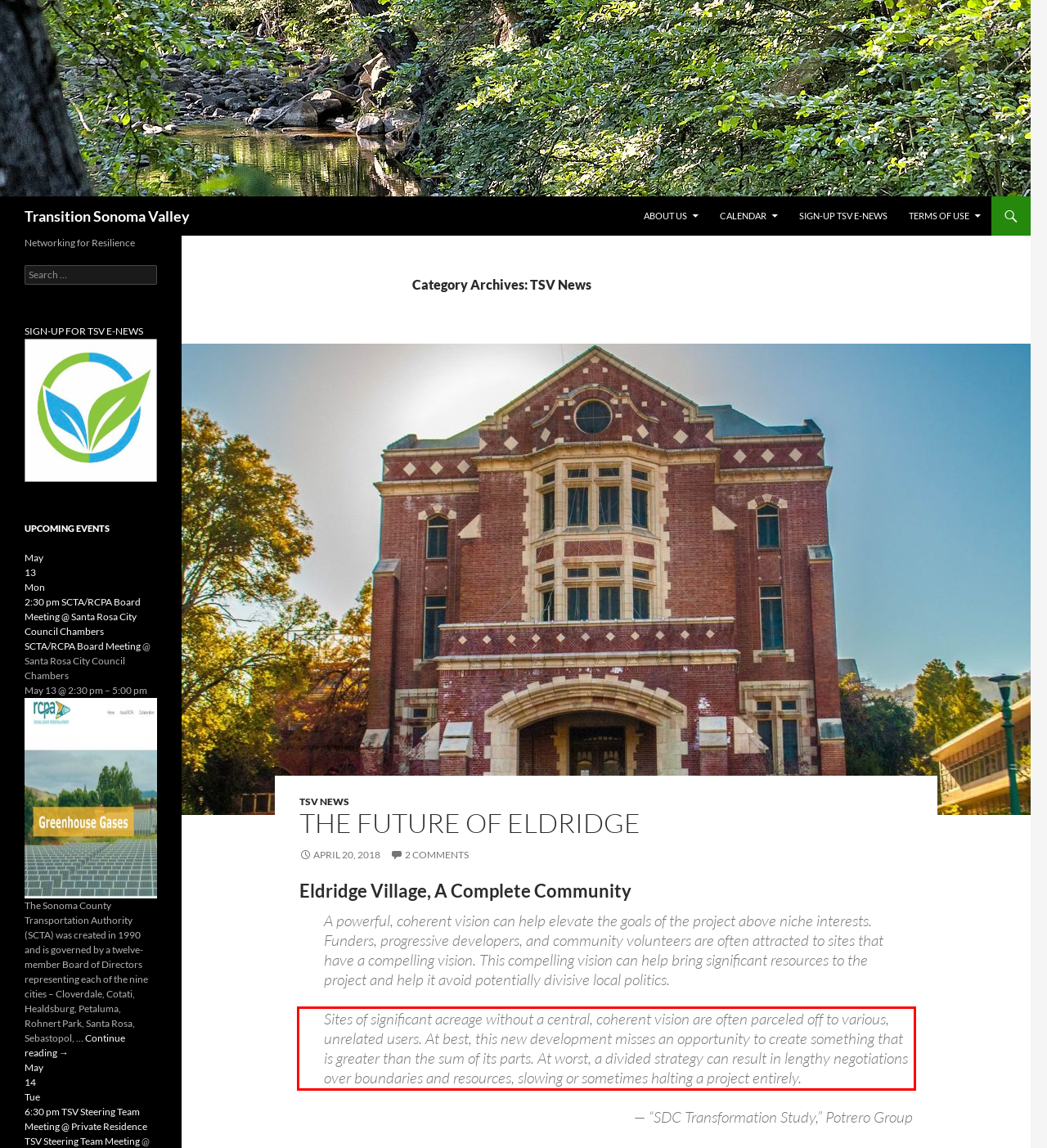Given the screenshot of the webpage, identify the red bounding box, and recognize the text content inside that red bounding box.

Sites of significant acreage without a central, coherent vision are often parceled off to various, unrelated users. At best, this new development misses an opportunity to create something that is greater than the sum of its parts. At worst, a divided strategy can result in lengthy negotiations over boundaries and resources, slowing or sometimes halting a project entirely.